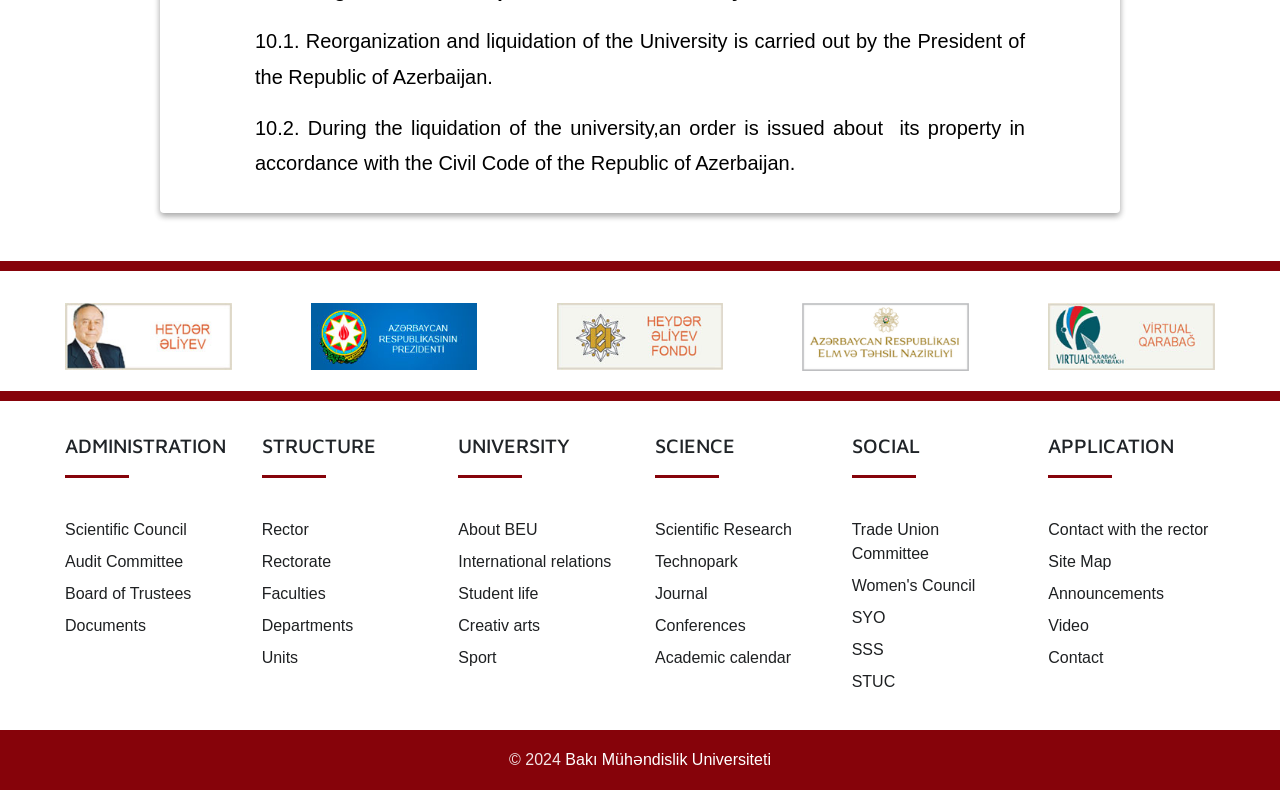Using the provided element description: "About BEU", determine the bounding box coordinates of the corresponding UI element in the screenshot.

[0.358, 0.66, 0.42, 0.681]